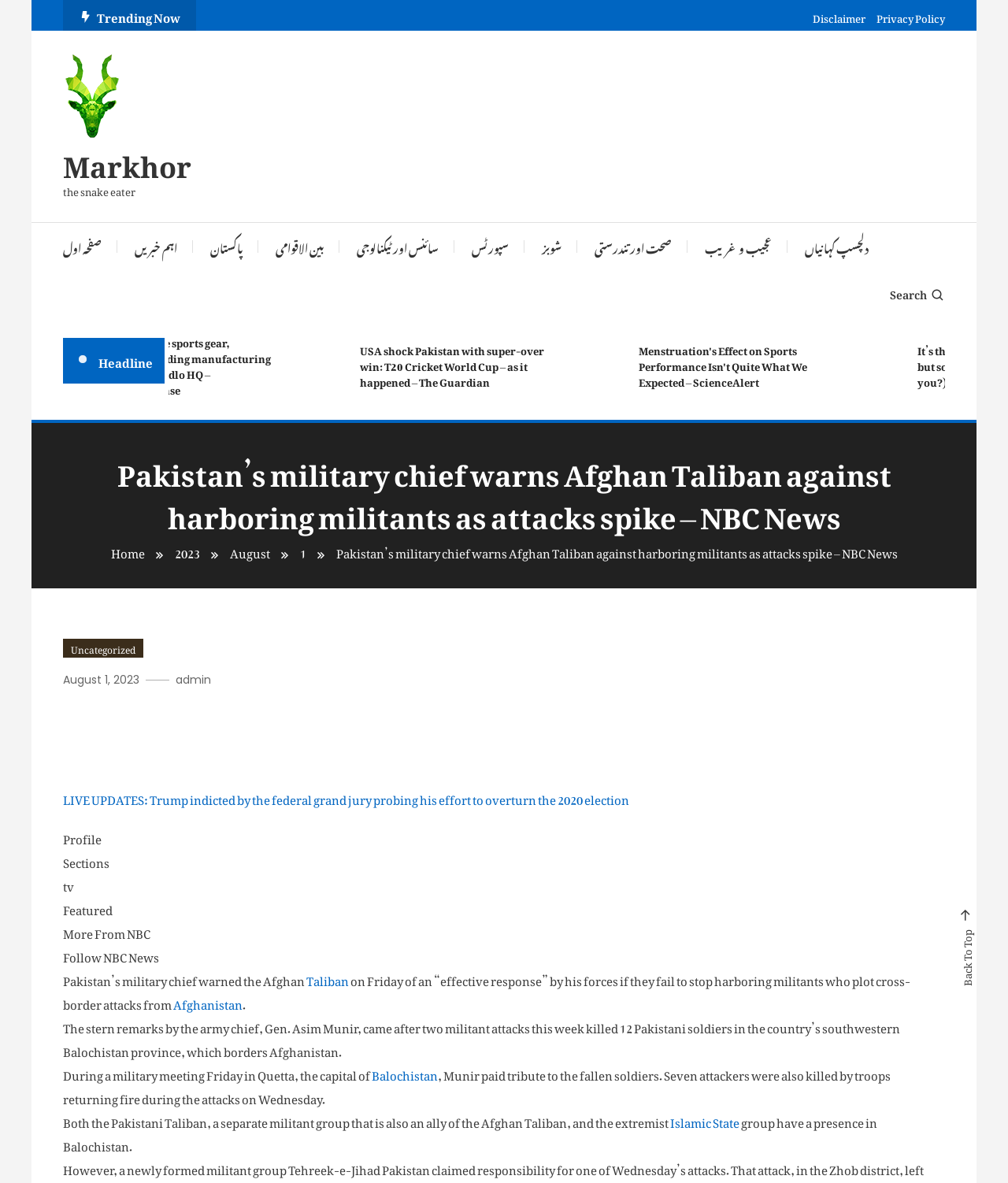Can you specify the bounding box coordinates for the region that should be clicked to fulfill this instruction: "Search for something".

[0.883, 0.235, 0.938, 0.259]